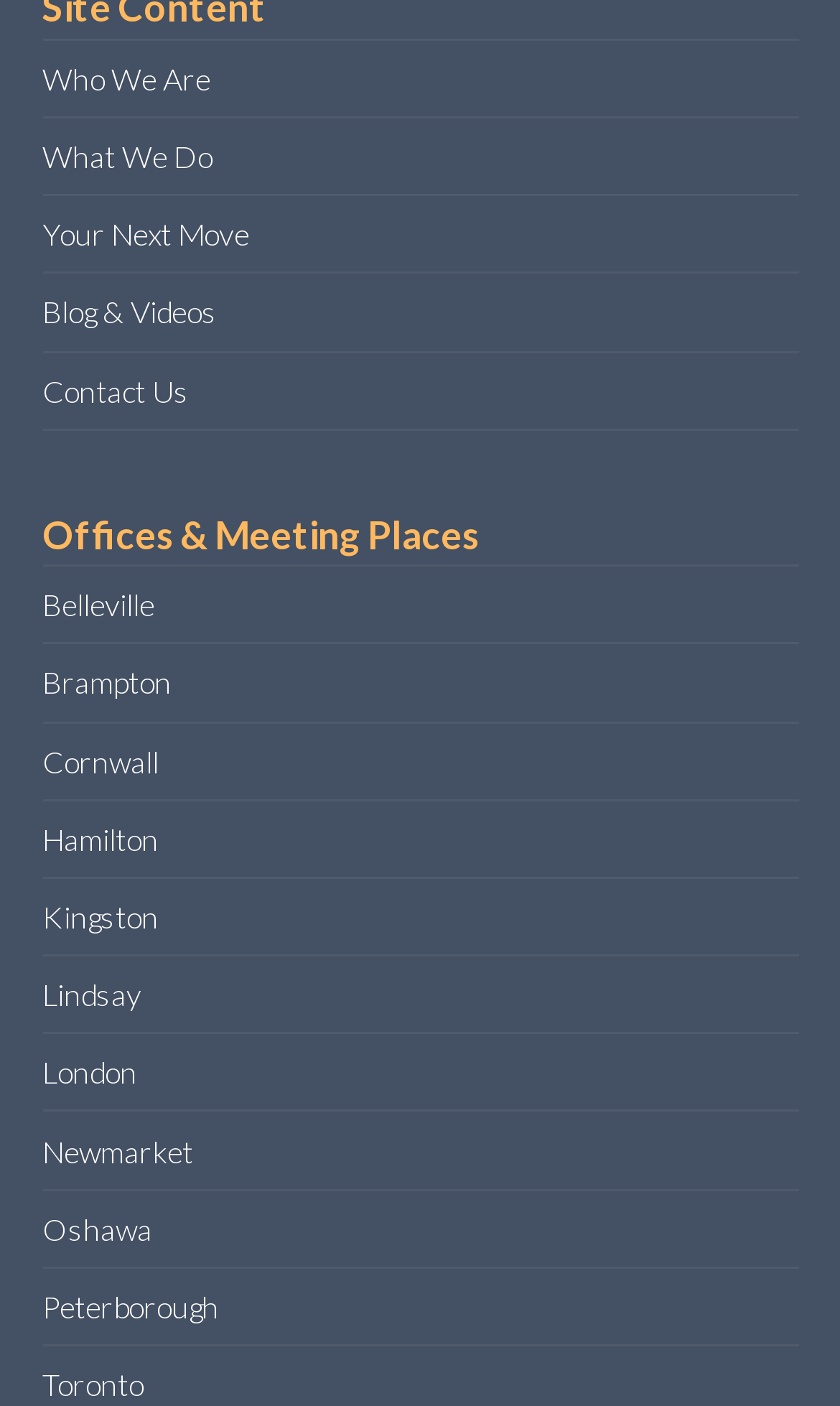Using the provided description alt="The Classical Source", find the bounding box coordinates for the UI element. Provide the coordinates in (top-left x, top-left y, bottom-right x, bottom-right y) format, ensuring all values are between 0 and 1.

None